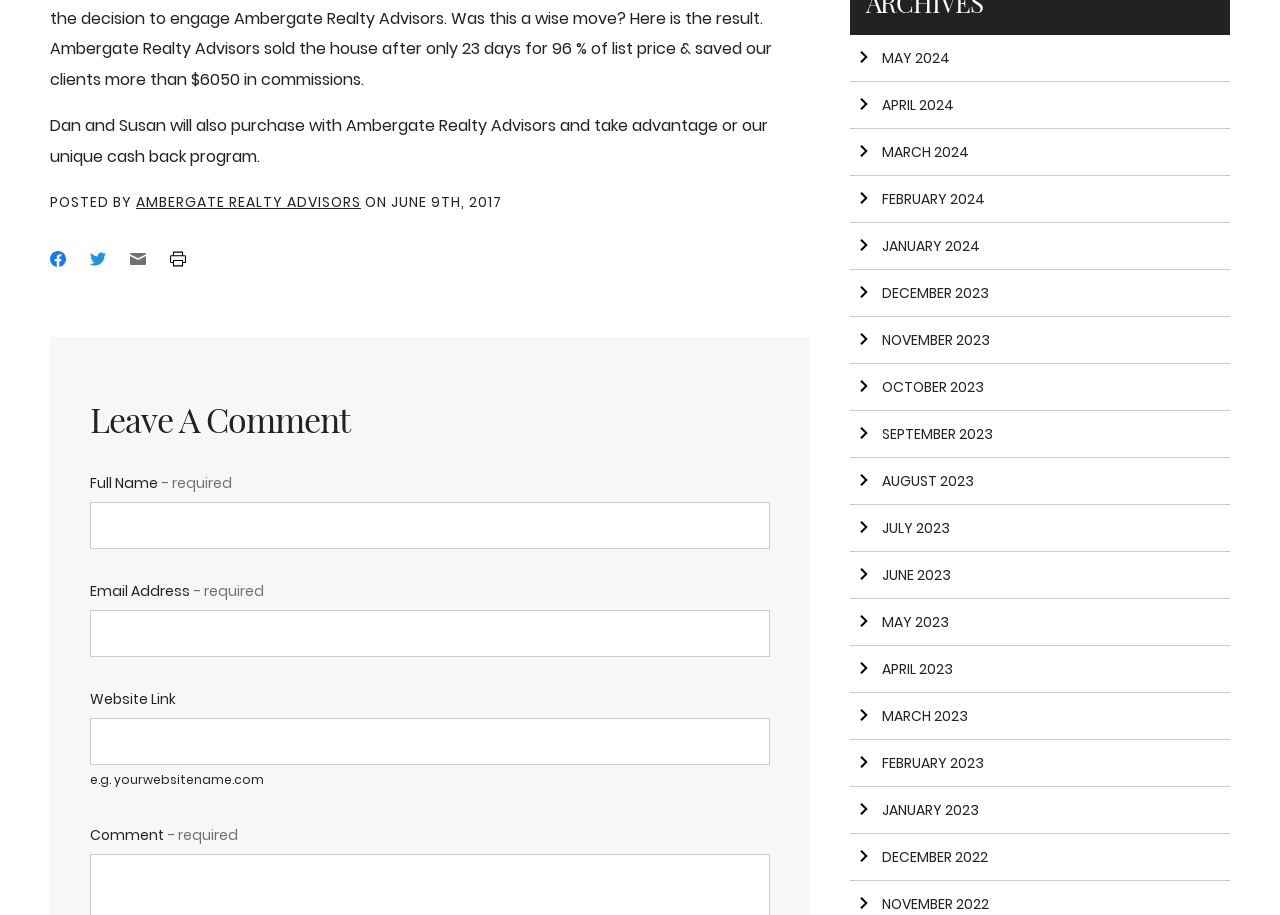Determine the bounding box coordinates for the area that needs to be clicked to fulfill this task: "View the 'FEATURED' section". The coordinates must be given as four float numbers between 0 and 1, i.e., [left, top, right, bottom].

None